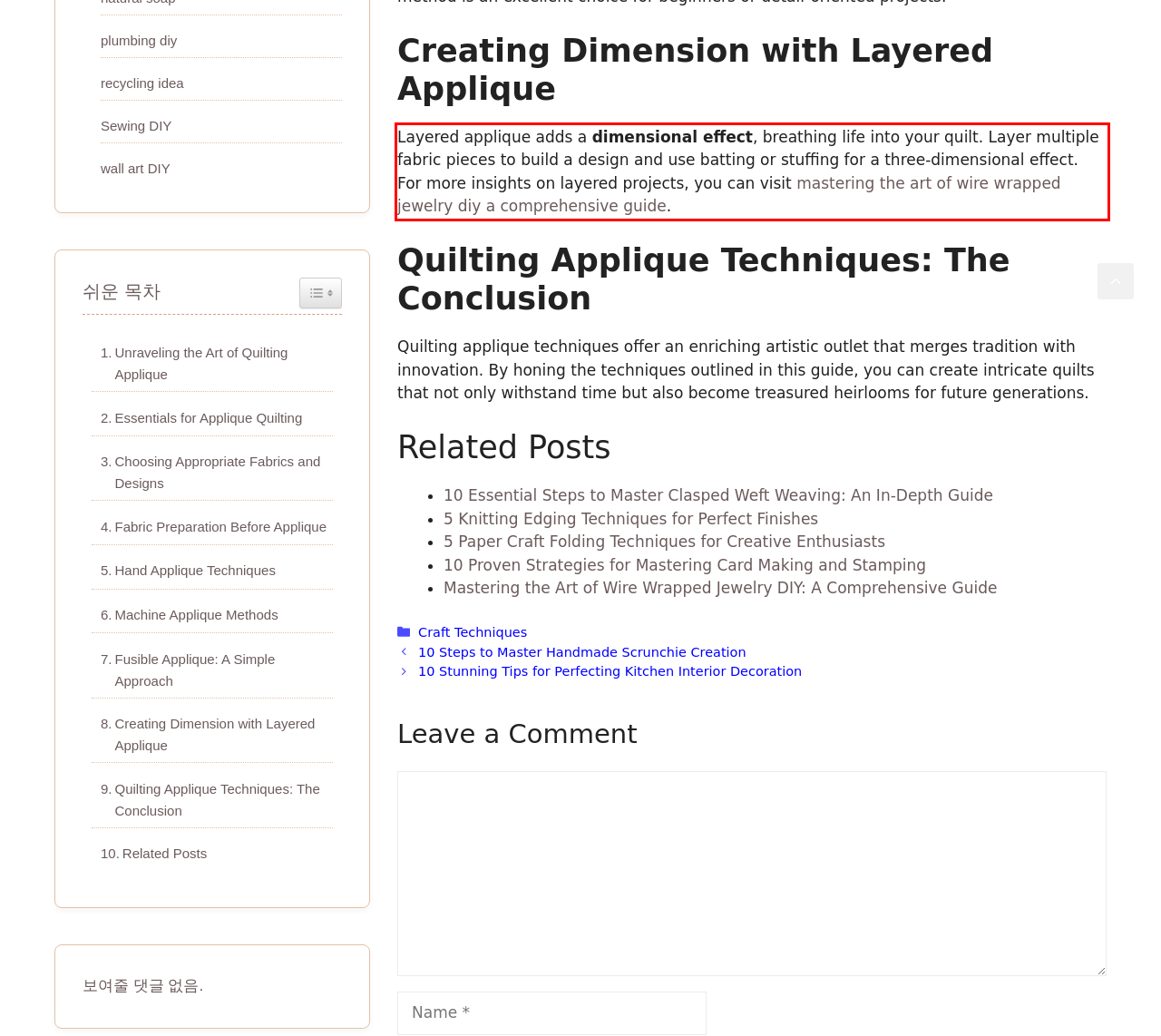Please perform OCR on the text content within the red bounding box that is highlighted in the provided webpage screenshot.

Layered applique adds a dimensional effect, breathing life into your quilt. Layer multiple fabric pieces to build a design and use batting or stuffing for a three-dimensional effect. For more insights on layered projects, you can visit mastering the art of wire wrapped jewelry diy a comprehensive guide.